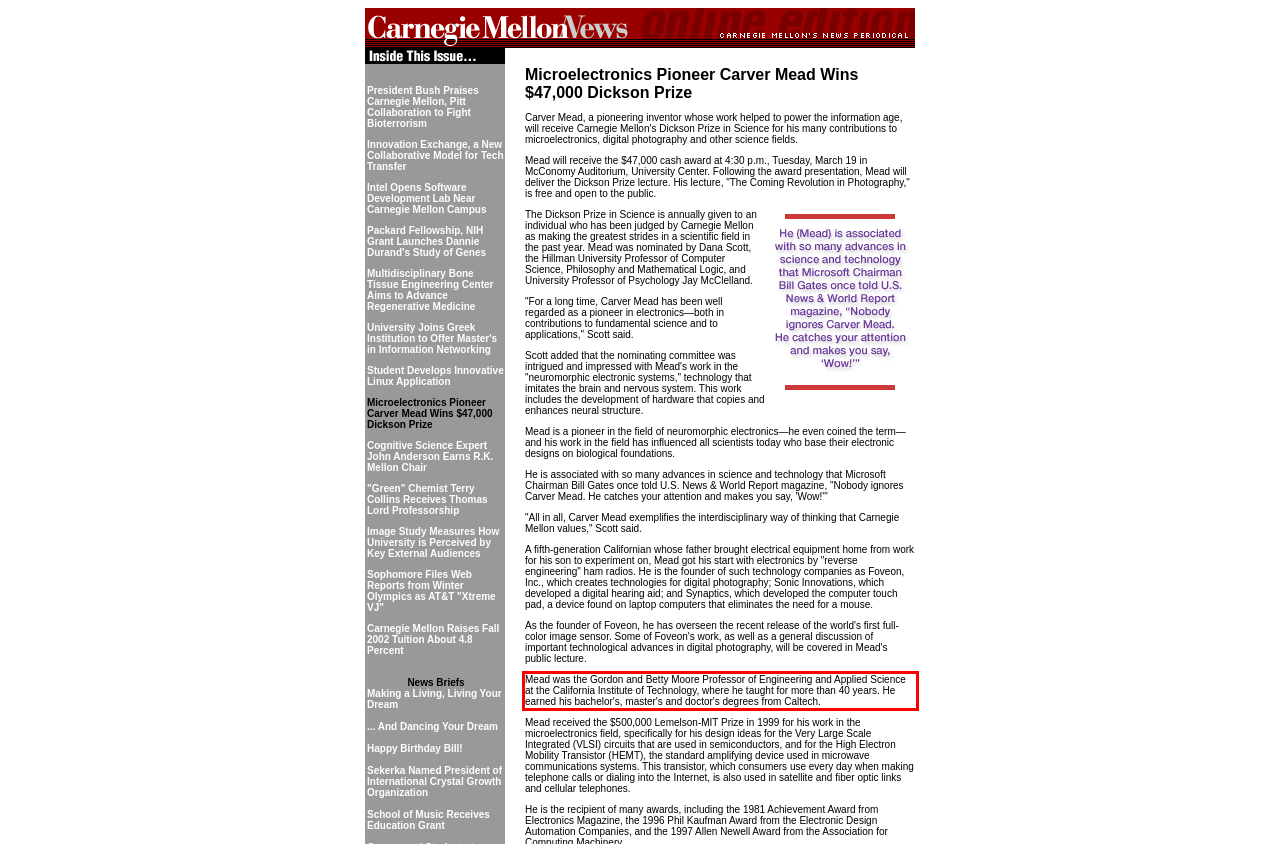Please examine the screenshot of the webpage and read the text present within the red rectangle bounding box.

Mead was the Gordon and Betty Moore Professor of Engineering and Applied Science at the California Institute of Technology, where he taught for more than 40 years. He earned his bachelor's, master's and doctor's degrees from Caltech.